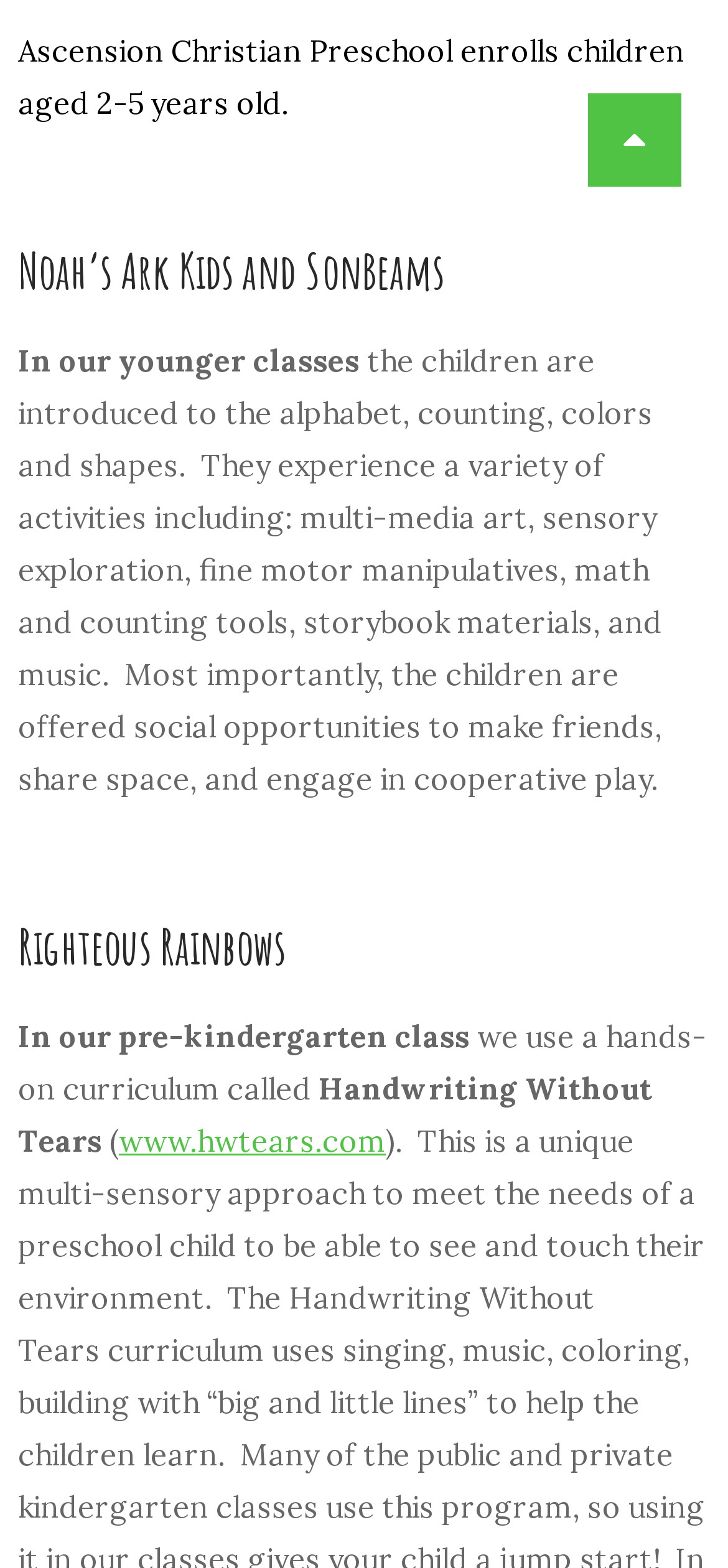What is the purpose of the activities in the younger classes?
Please provide a full and detailed response to the question.

The answer can be found in the StaticText element, which states that the activities in the younger classes offer 'social opportunities to make friends, share space, and engage in cooperative play'.